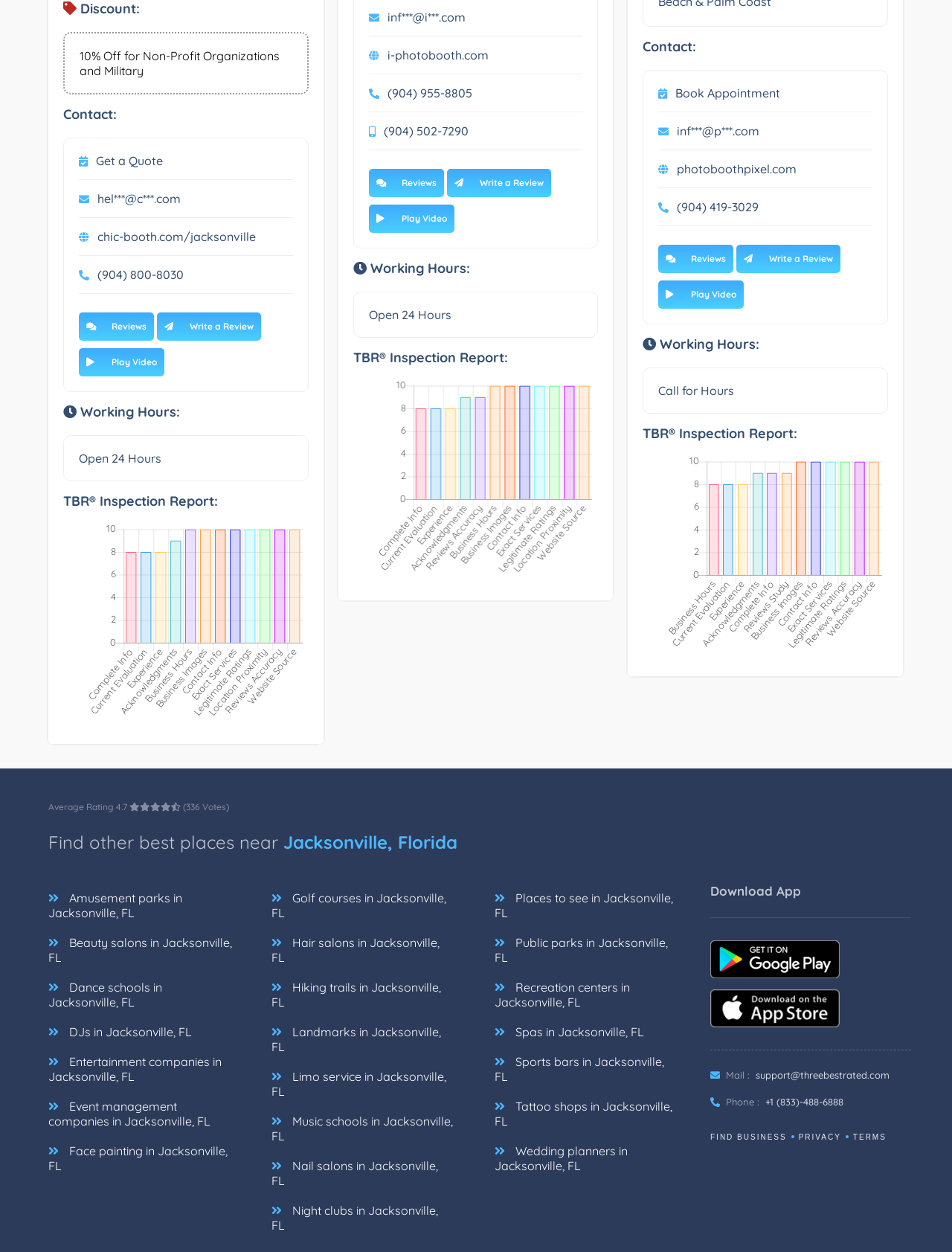Using the element description provided, determine the bounding box coordinates in the format (top-left x, top-left y, bottom-right x, bottom-right y). Ensure that all values are floating point numbers between 0 and 1. Element description: Get a Quote

[0.101, 0.122, 0.171, 0.134]